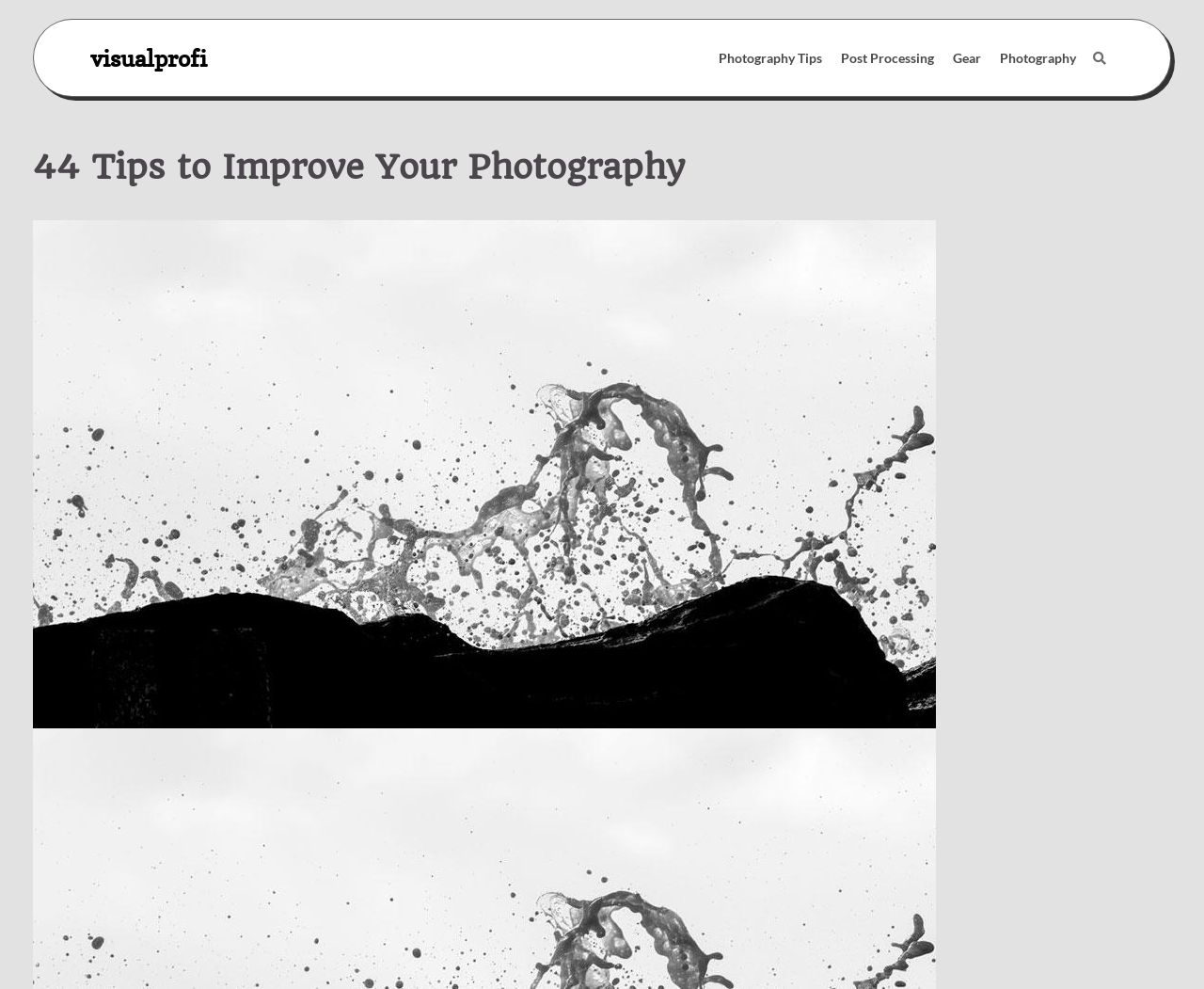Locate the bounding box coordinates of the UI element described by: "visualprofi". Provide the coordinates as four float numbers between 0 and 1, formatted as [left, top, right, bottom].

[0.075, 0.044, 0.172, 0.073]